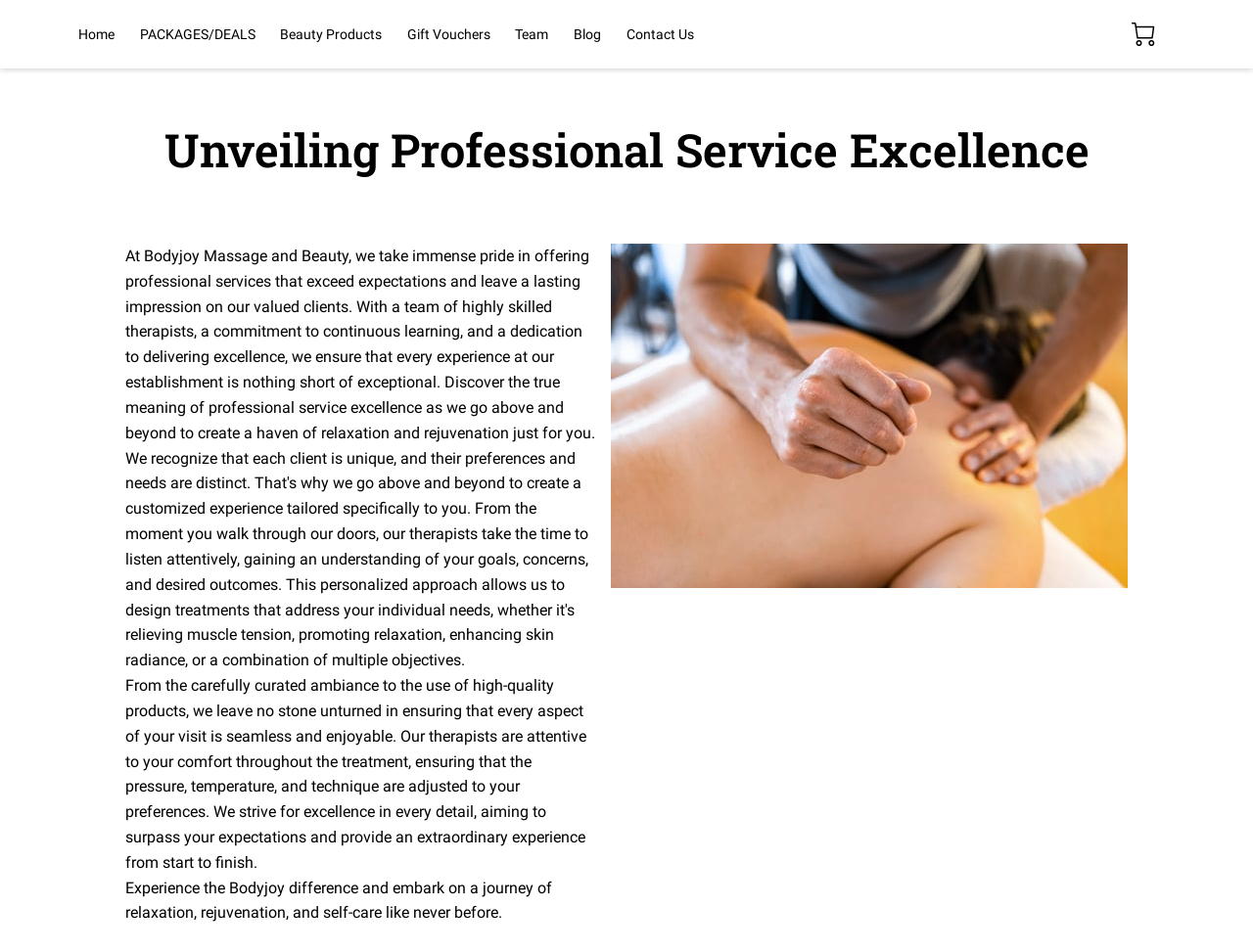Locate the bounding box coordinates of the clickable region to complete the following instruction: "Contact the 'Doylestown/Yardley Offices'."

None